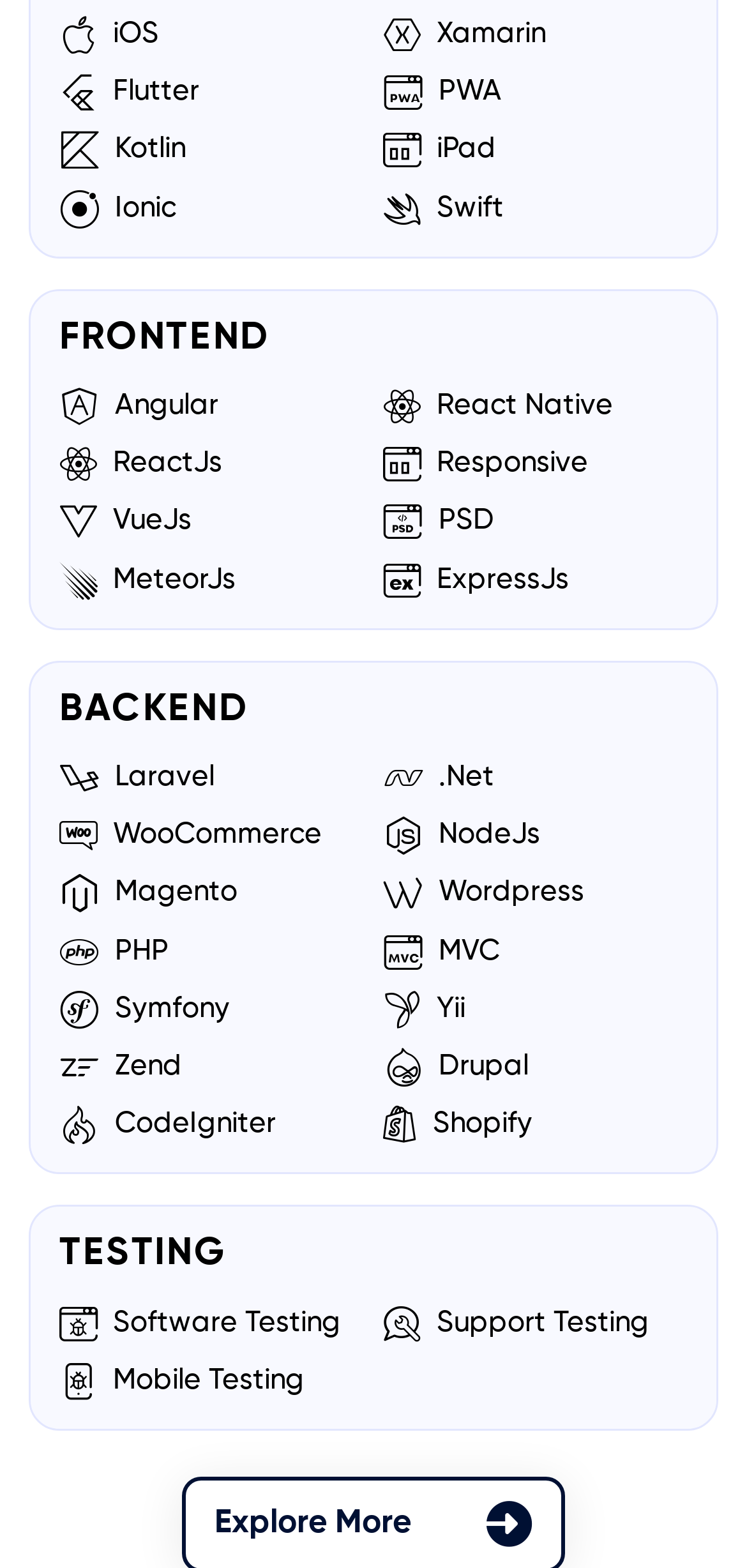Please specify the bounding box coordinates of the clickable region necessary for completing the following instruction: "Visit ReactJs". The coordinates must consist of four float numbers between 0 and 1, i.e., [left, top, right, bottom].

[0.079, 0.283, 0.297, 0.308]